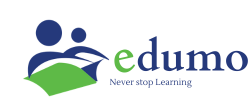What color is the initial letter 'e' in the logo?
Please respond to the question with as much detail as possible.

The caption states that the initial letter 'e' in the logo is in a vibrant green, which symbolizes growth and learning.